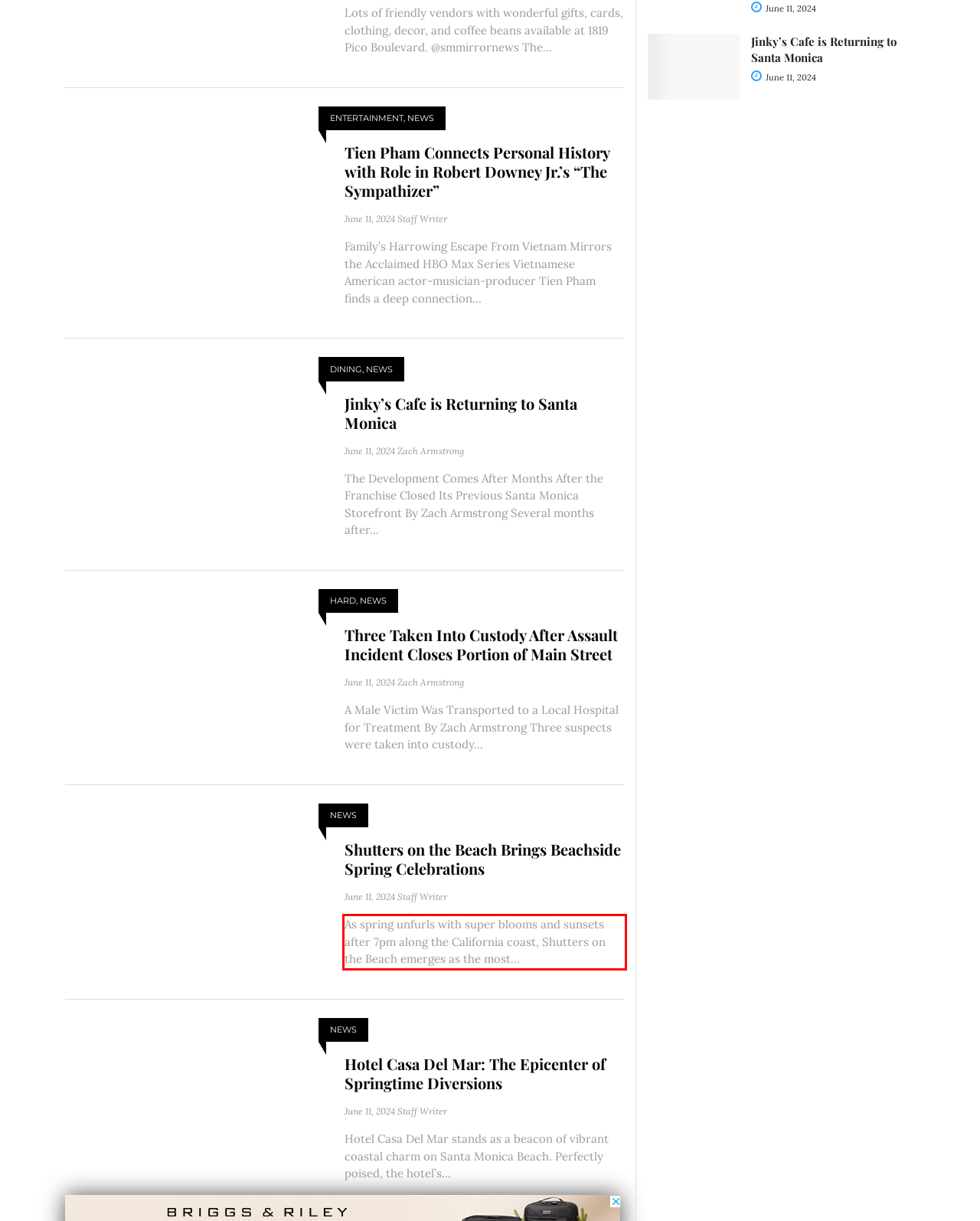Examine the screenshot of the webpage, locate the red bounding box, and generate the text contained within it.

As spring unfurls with super blooms and sunsets after 7pm along the California coast, Shutters on the Beach emerges as the most...